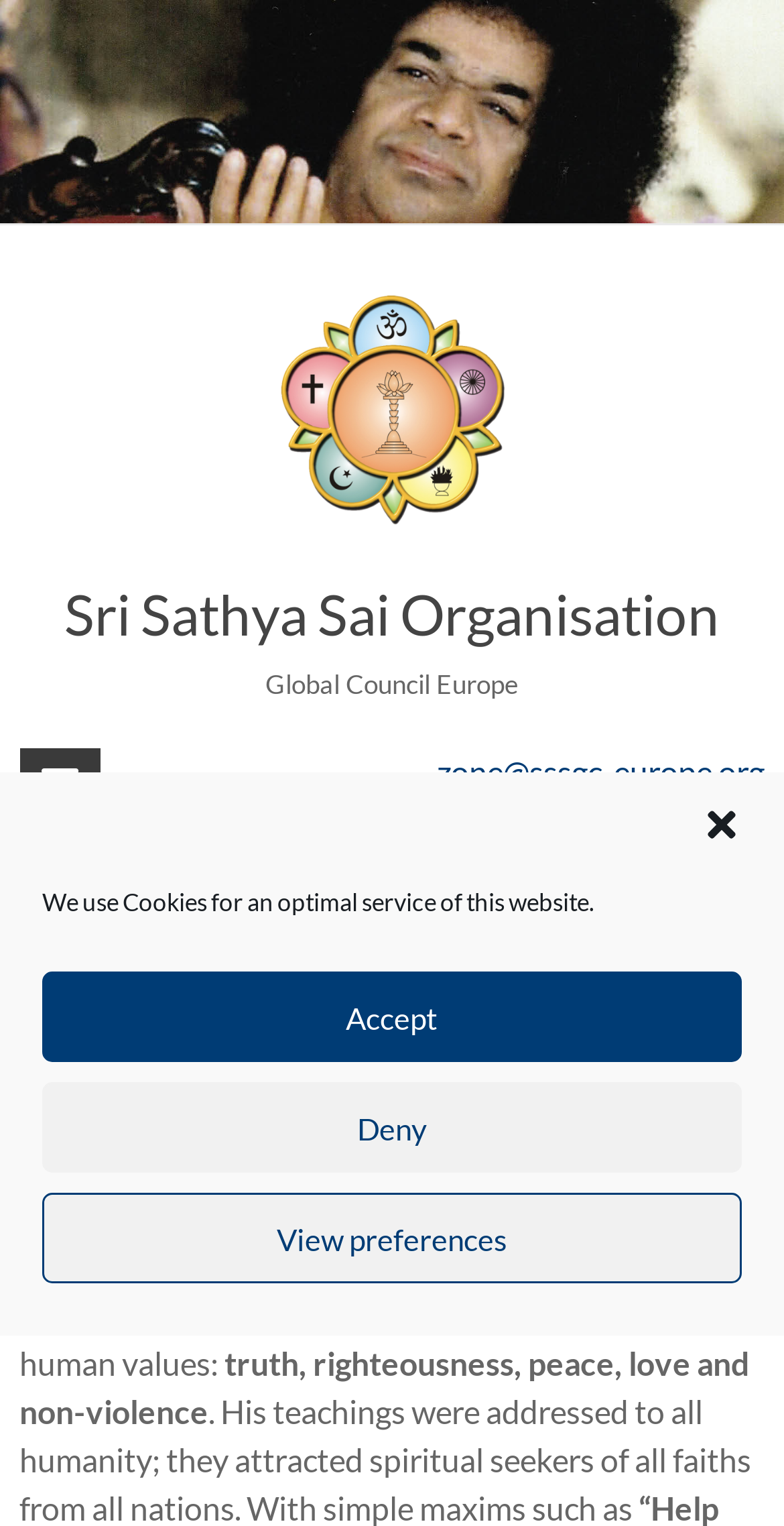Pinpoint the bounding box coordinates of the area that must be clicked to complete this instruction: "Visit Sri Sathya Sai Organisation".

[0.0, 0.0, 1.0, 0.025]